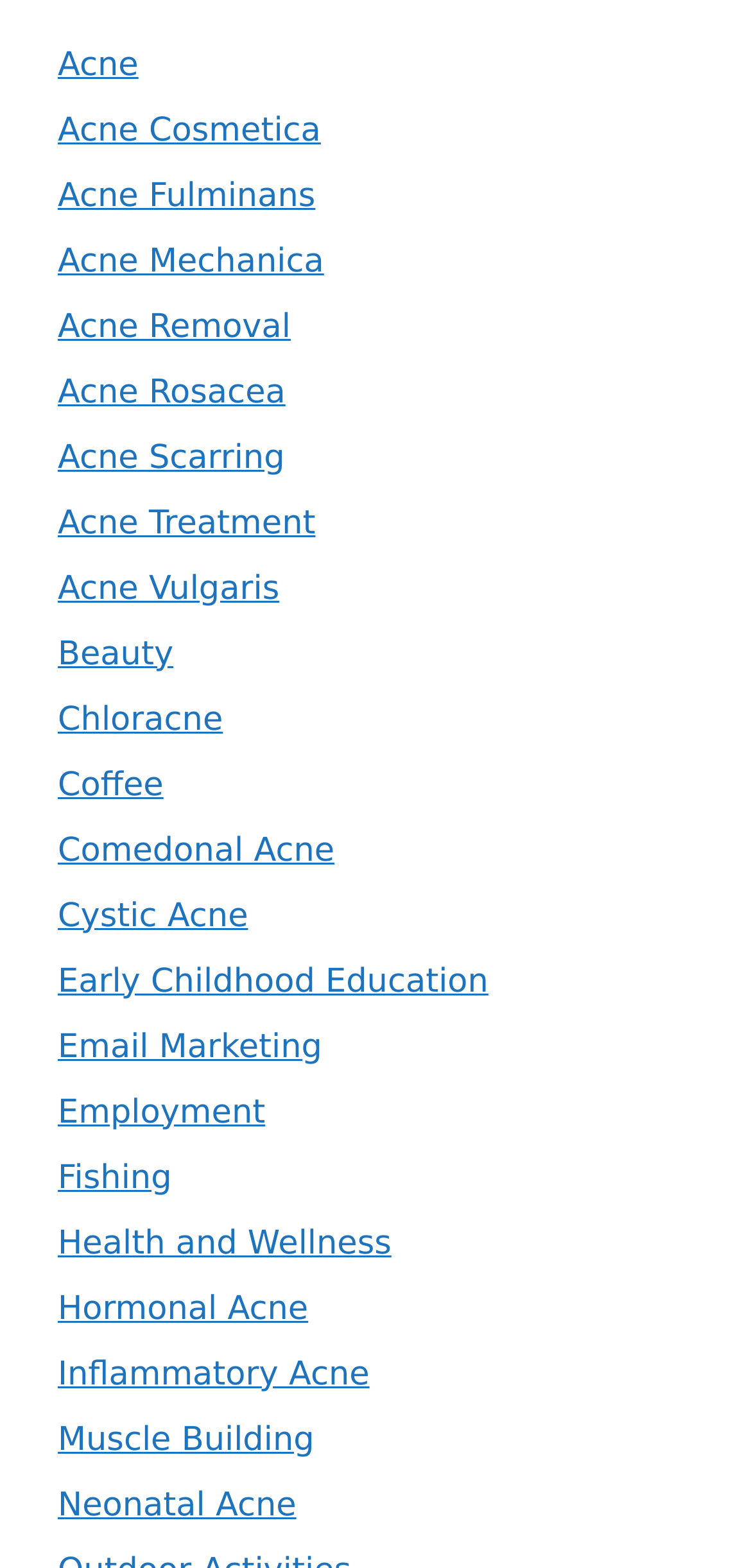Show the bounding box coordinates of the region that should be clicked to follow the instruction: "view Acne Treatment."

[0.077, 0.321, 0.42, 0.346]